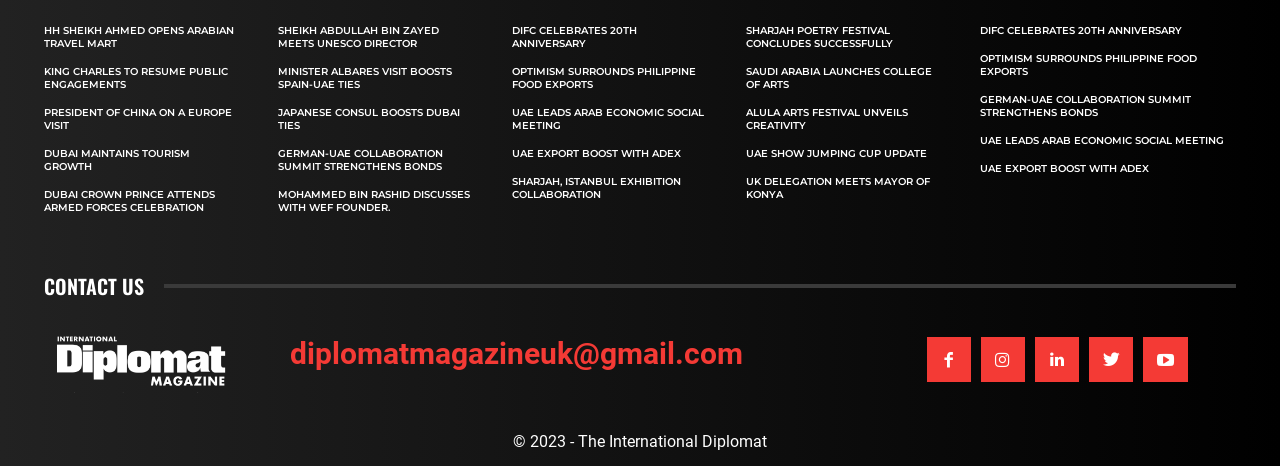Determine the bounding box coordinates of the clickable element necessary to fulfill the instruction: "View DIFC CELEBRATES 20TH ANNIVERSARY". Provide the coordinates as four float numbers within the 0 to 1 range, i.e., [left, top, right, bottom].

[0.4, 0.052, 0.498, 0.108]